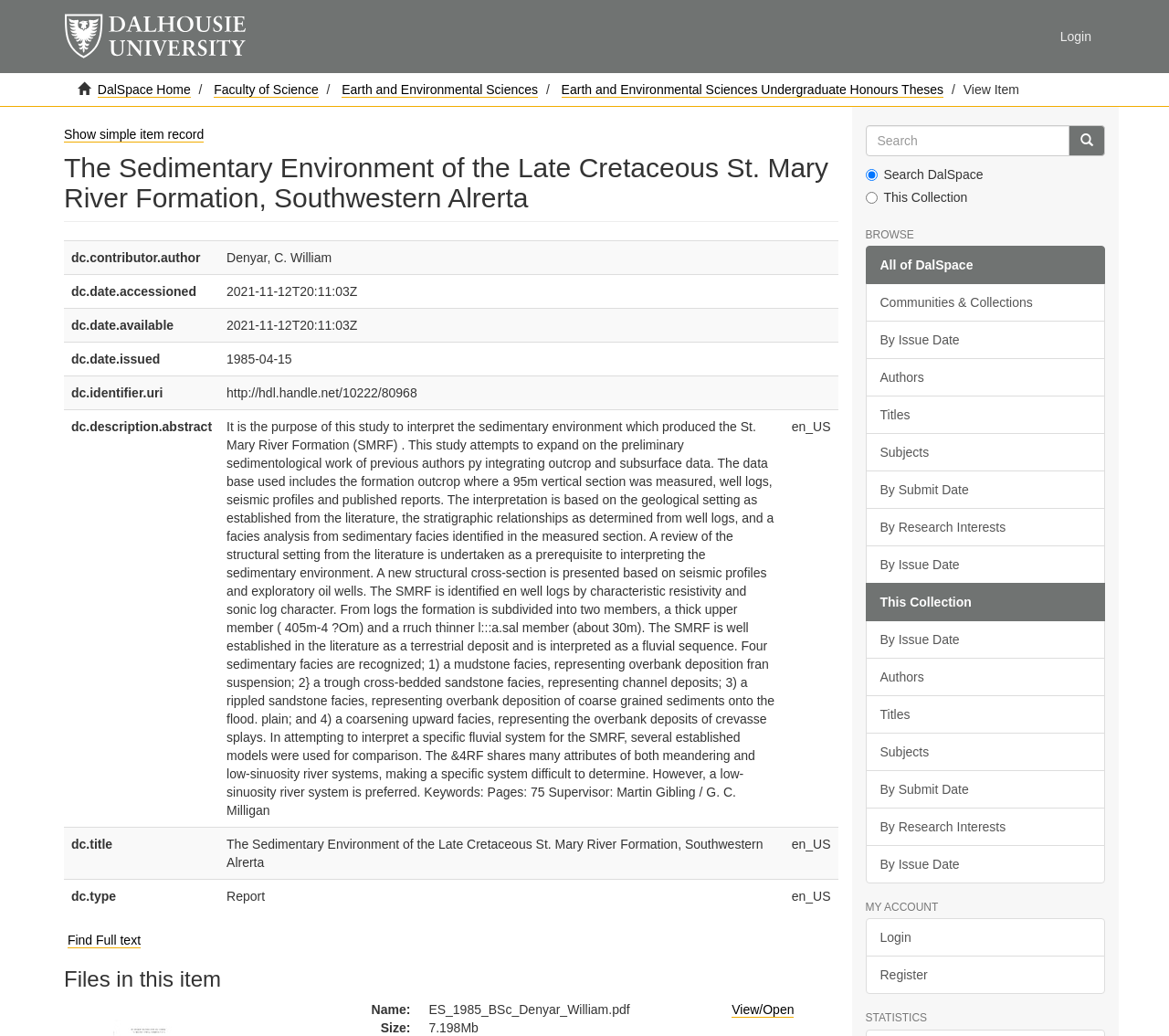Given the element description, predict the bounding box coordinates in the format (top-left x, top-left y, bottom-right x, bottom-right y). Make sure all values are between 0 and 1. Here is the element description: Show simple item record

[0.055, 0.123, 0.174, 0.138]